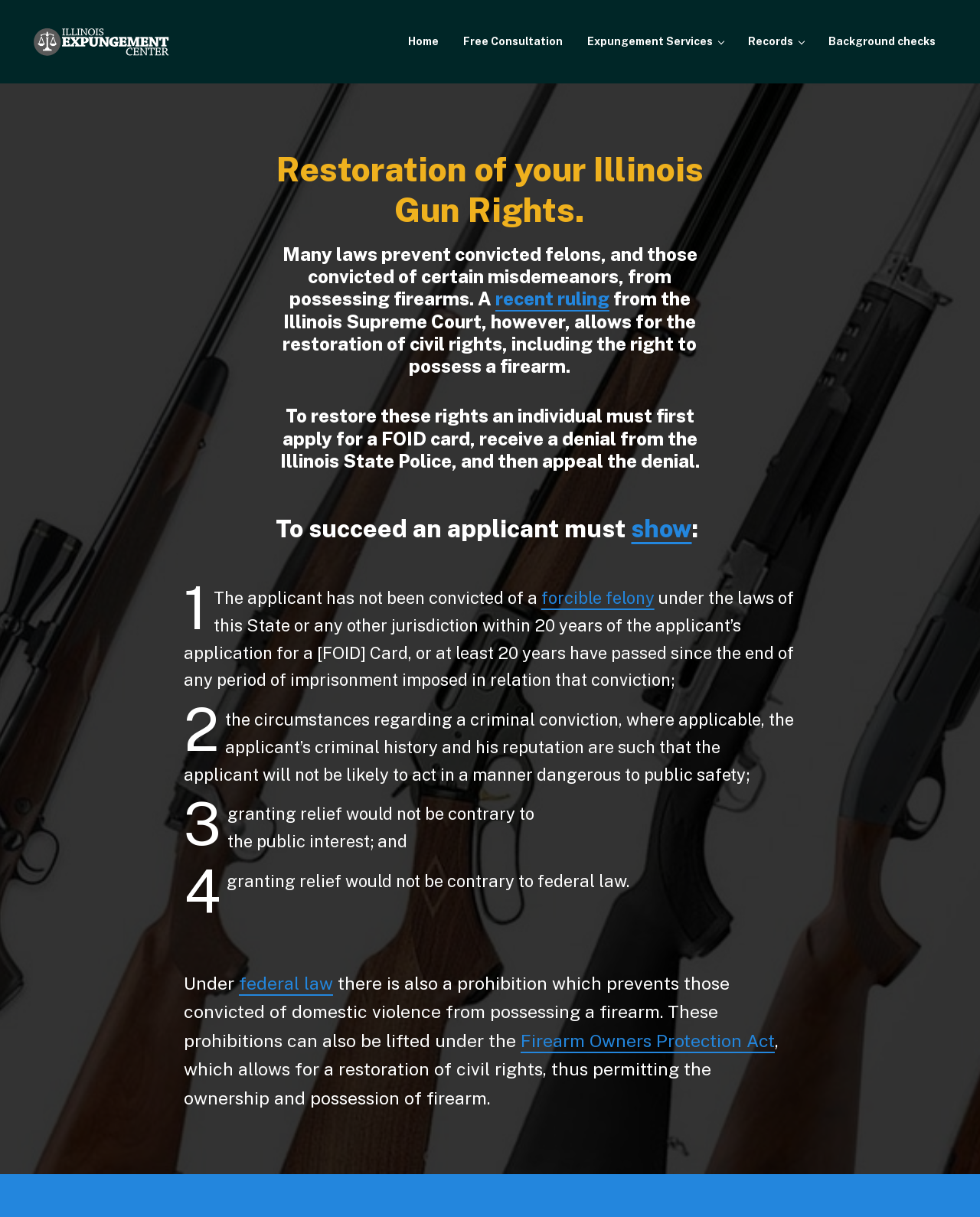For the given element description forcible felony, determine the bounding box coordinates of the UI element. The coordinates should follow the format (top-left x, top-left y, bottom-right x, bottom-right y) and be within the range of 0 to 1.

[0.552, 0.483, 0.668, 0.499]